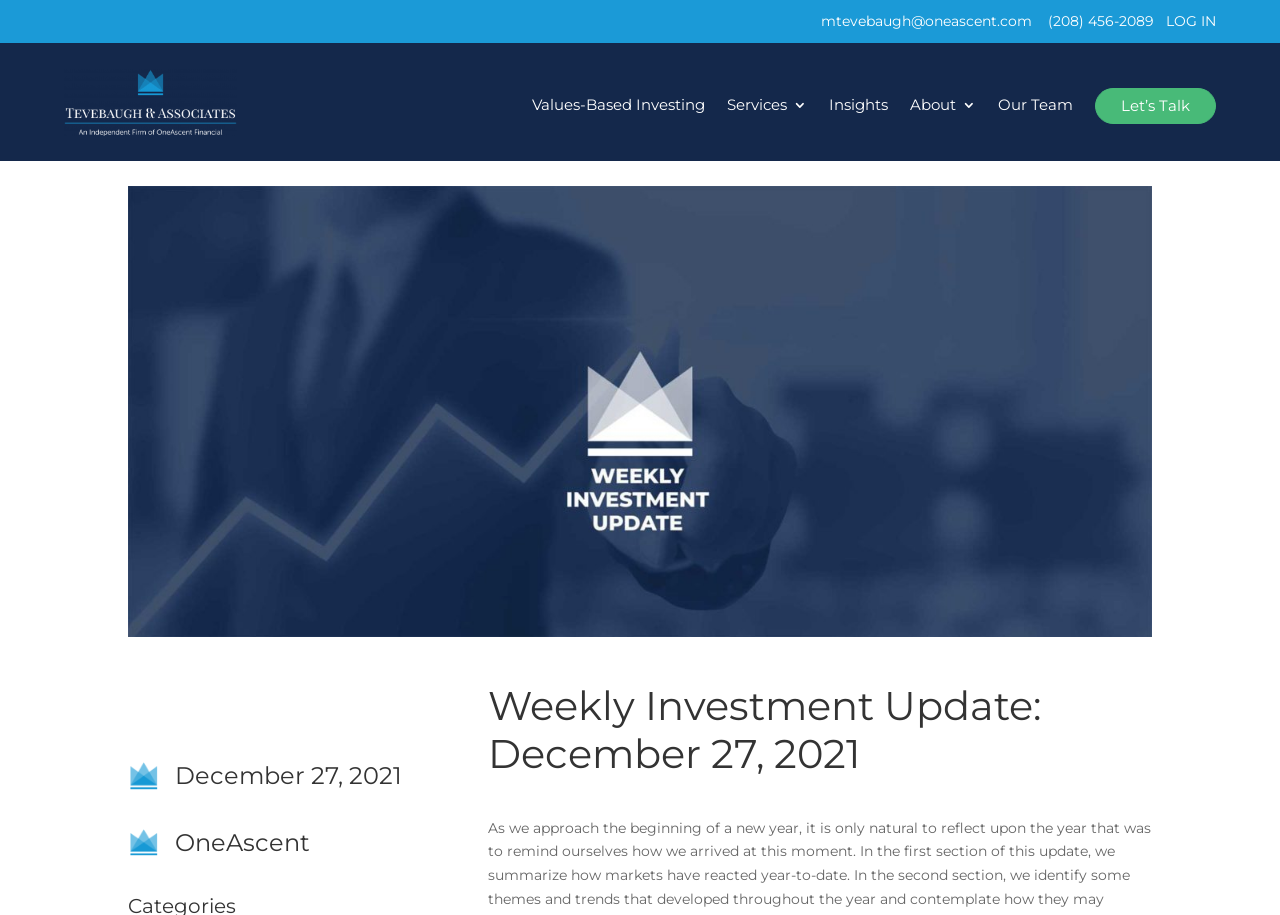Provide the bounding box coordinates for the specified HTML element described in this description: "Let’s Talk". The coordinates should be four float numbers ranging from 0 to 1, in the format [left, top, right, bottom].

[0.855, 0.096, 0.95, 0.136]